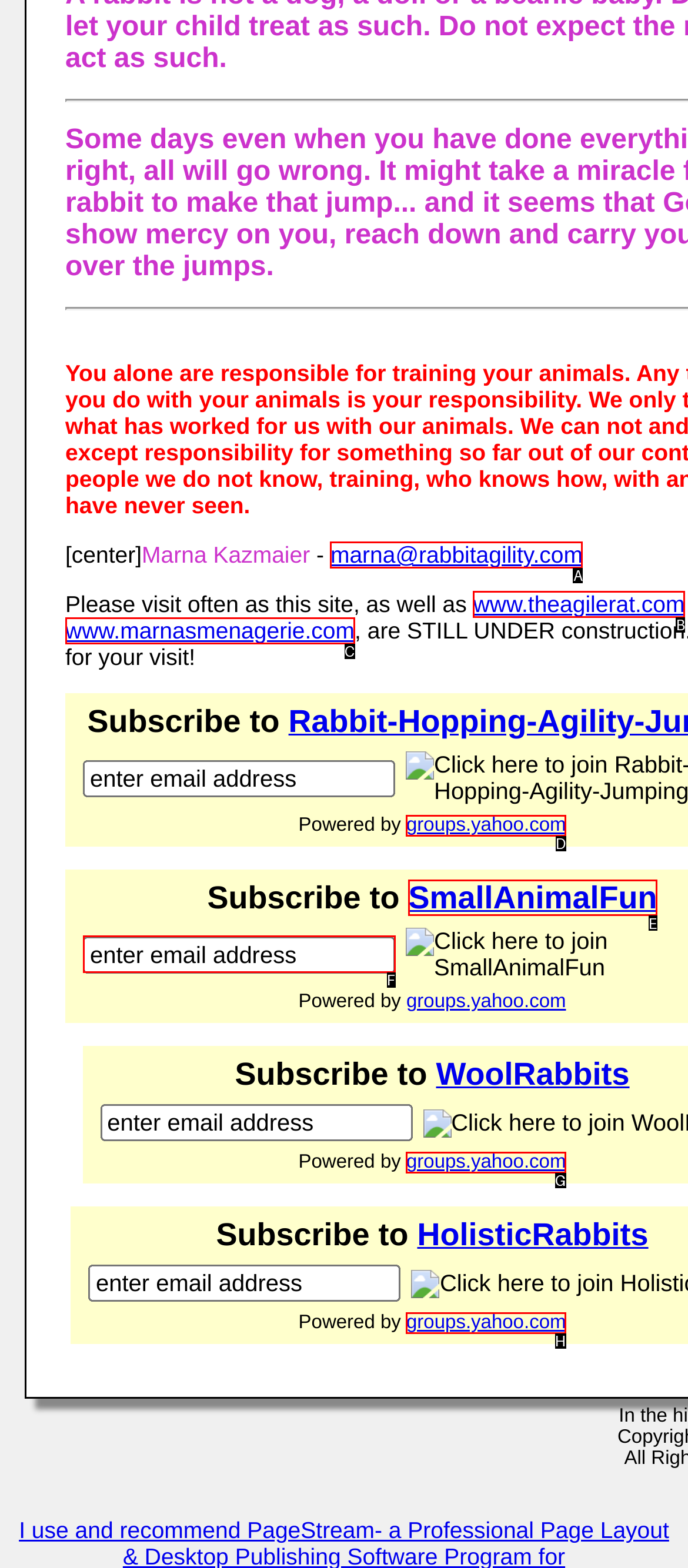Which lettered option should be clicked to achieve the task: subscribe to SmallAnimalFun? Choose from the given choices.

E